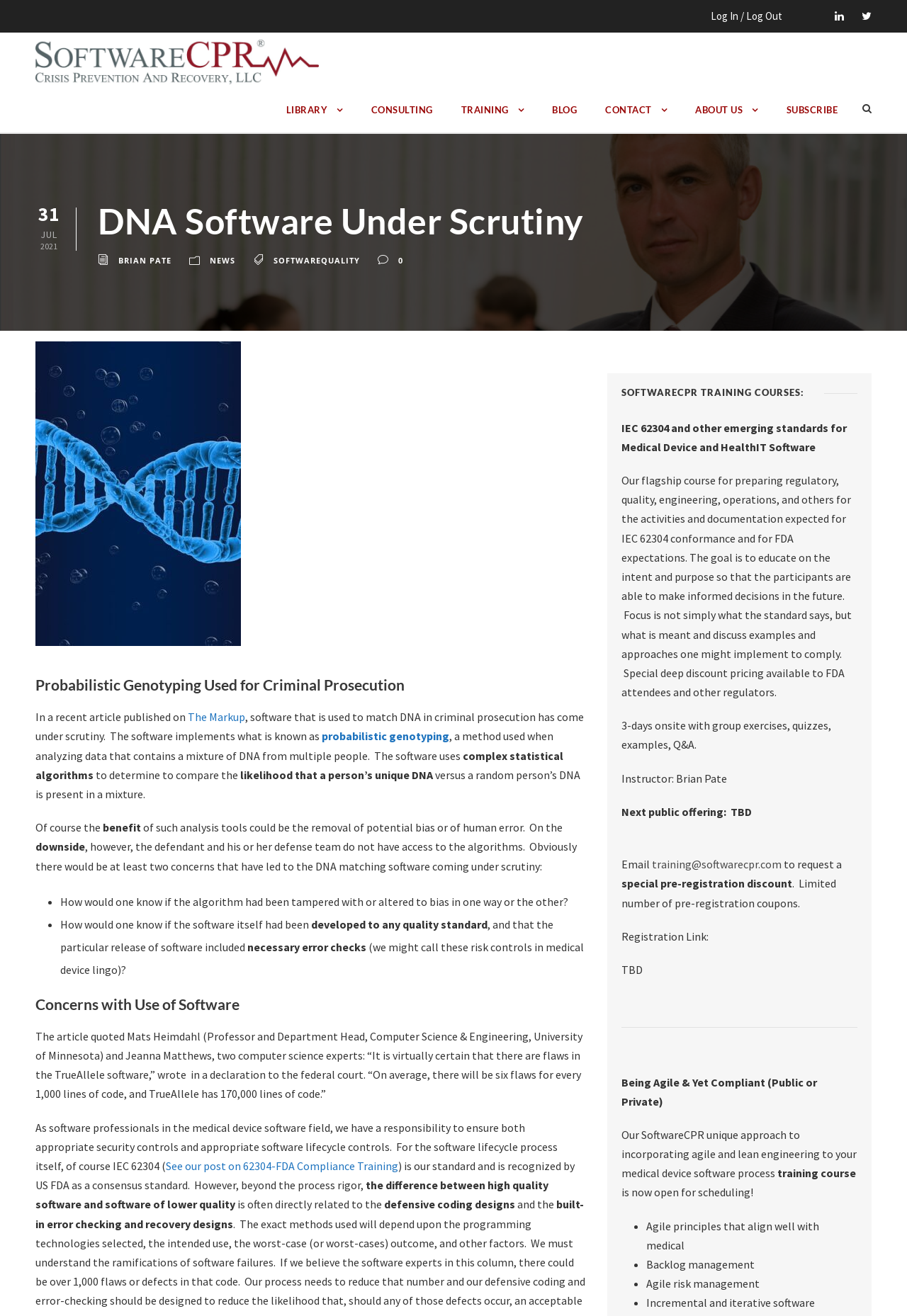Provide a brief response using a word or short phrase to this question:
What is the name of the software mentioned in the article?

TrueAllele